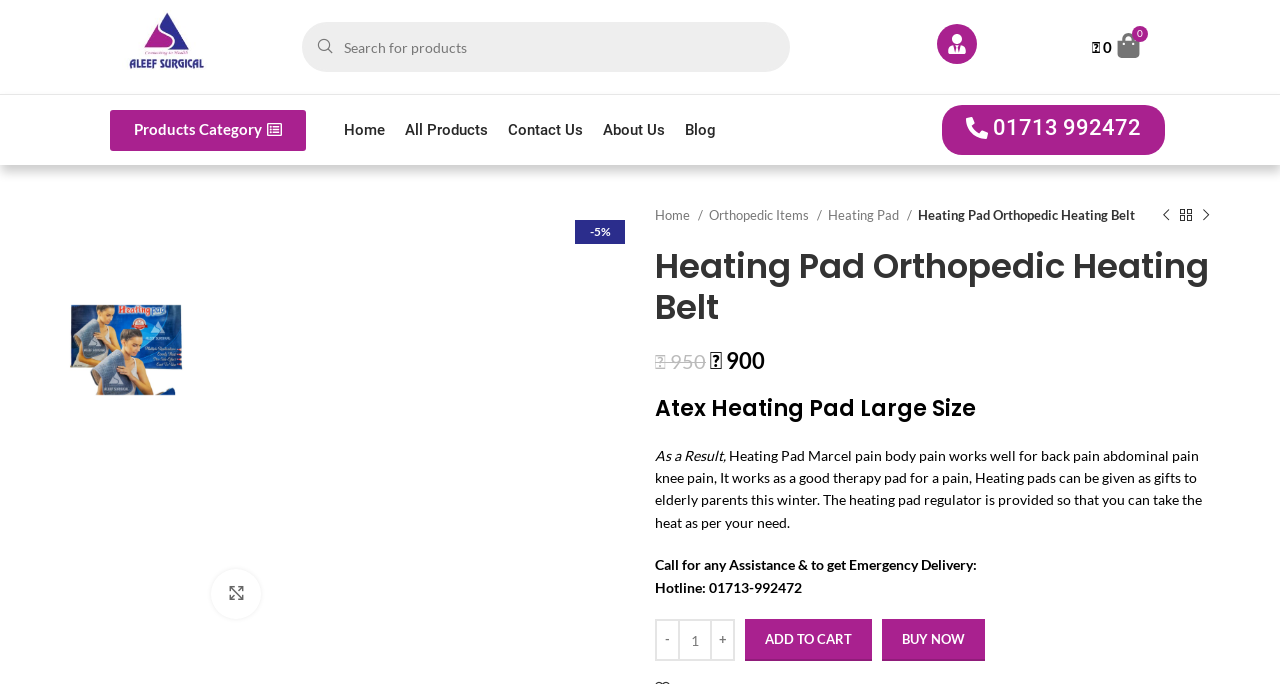Please provide the bounding box coordinates for the element that needs to be clicked to perform the instruction: "View cart". The coordinates must consist of four float numbers between 0 and 1, formatted as [left, top, right, bottom].

[0.833, 0.029, 0.911, 0.108]